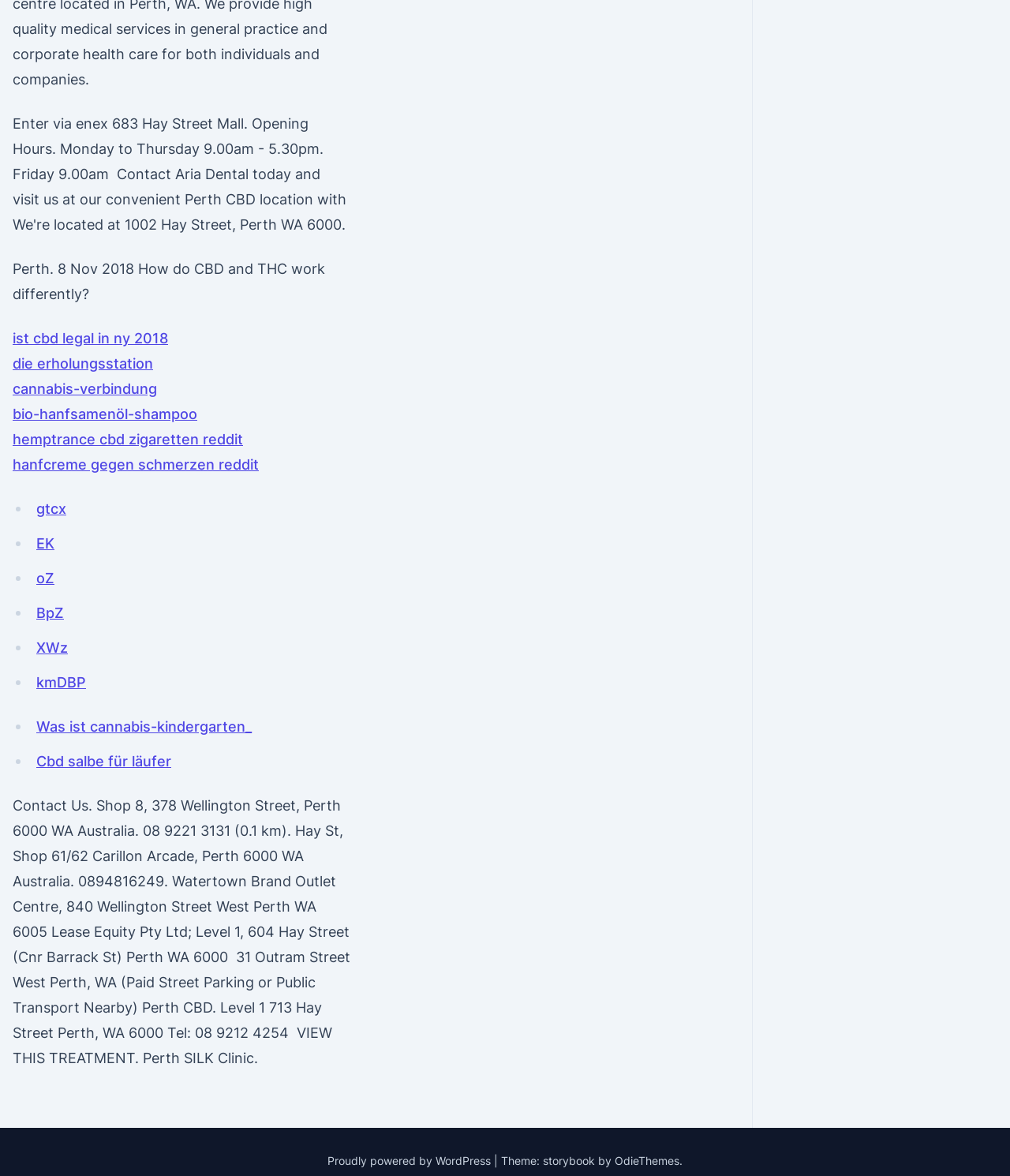Determine the coordinates of the bounding box for the clickable area needed to execute this instruction: "Contact 'Perth SILK Clinic'".

[0.012, 0.678, 0.347, 0.907]